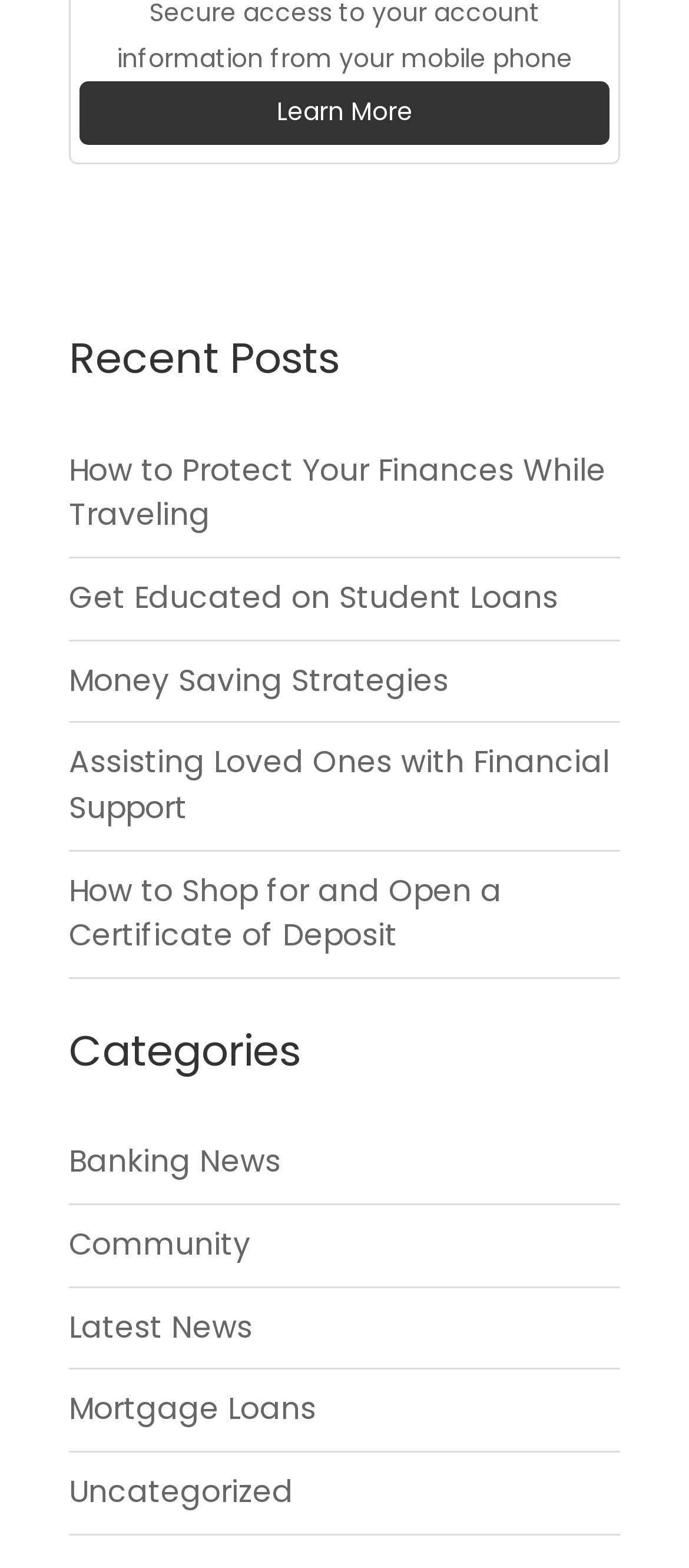Provide the bounding box coordinates for the UI element that is described by this text: "Community". The coordinates should be in the form of four float numbers between 0 and 1: [left, top, right, bottom].

[0.1, 0.78, 0.364, 0.807]